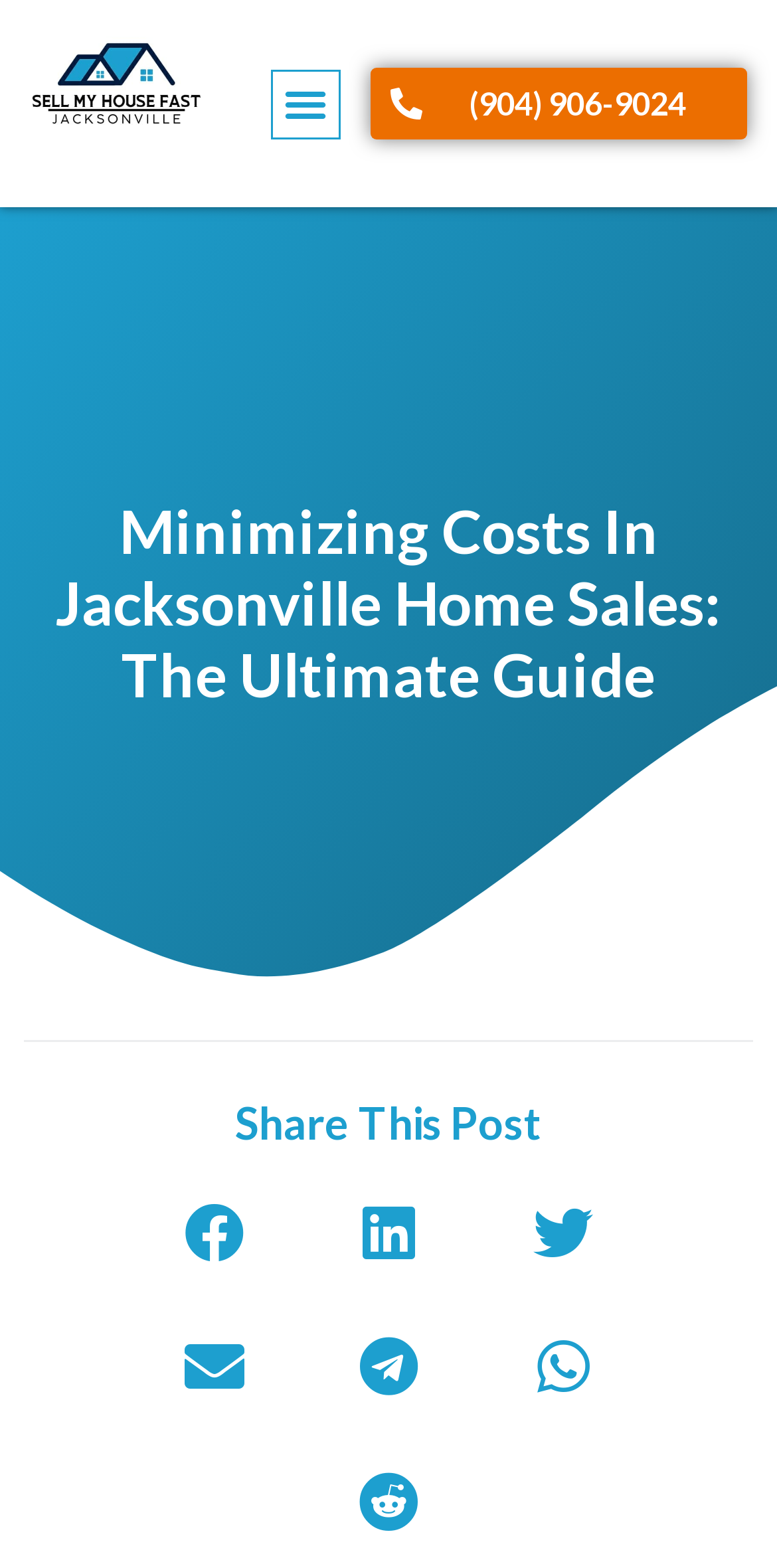Using the provided element description, identify the bounding box coordinates as (top-left x, top-left y, bottom-right x, bottom-right y). Ensure all values are between 0 and 1. Description: (904) 906-9024

[0.477, 0.043, 0.961, 0.089]